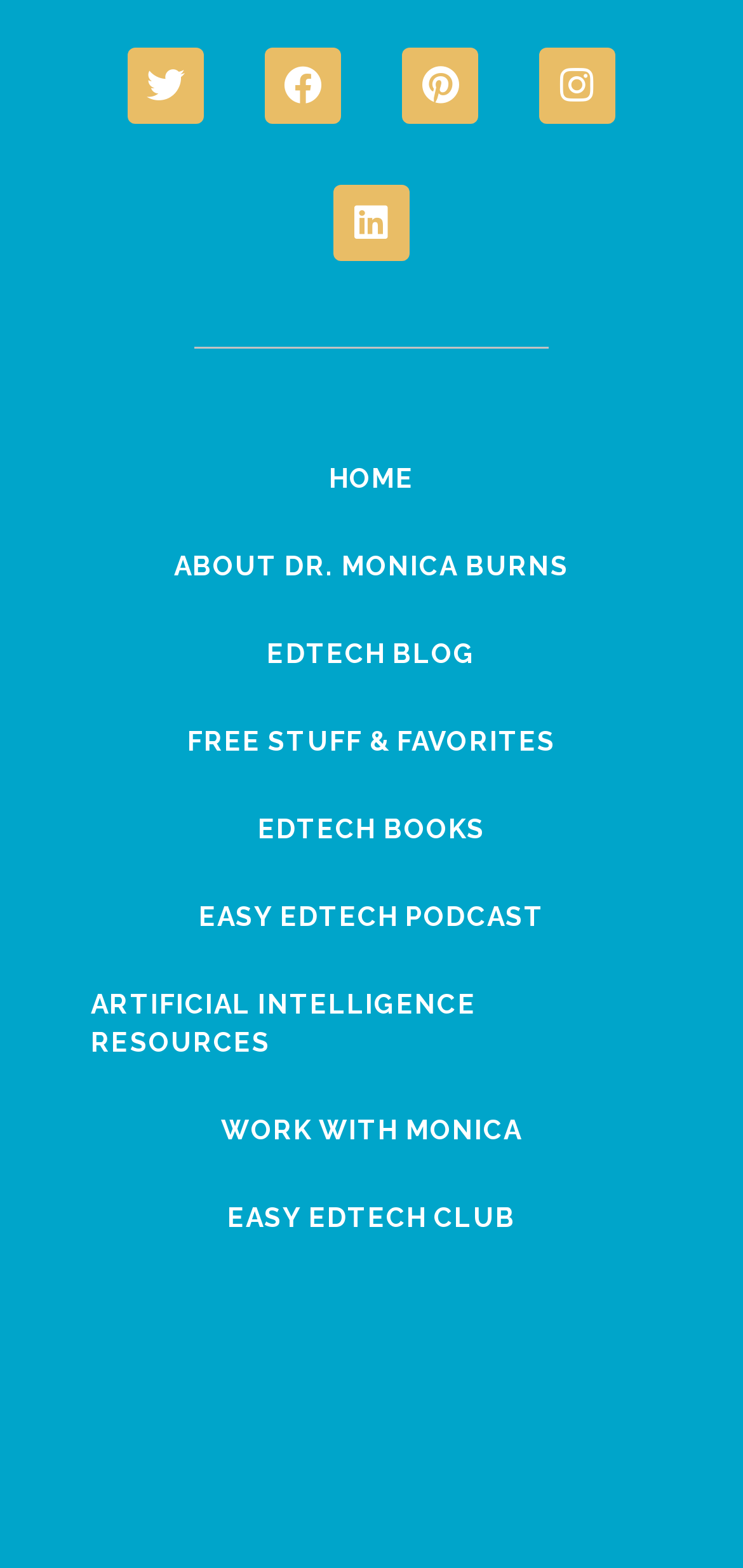Respond to the following question with a brief word or phrase:
How many menu items are there?

9